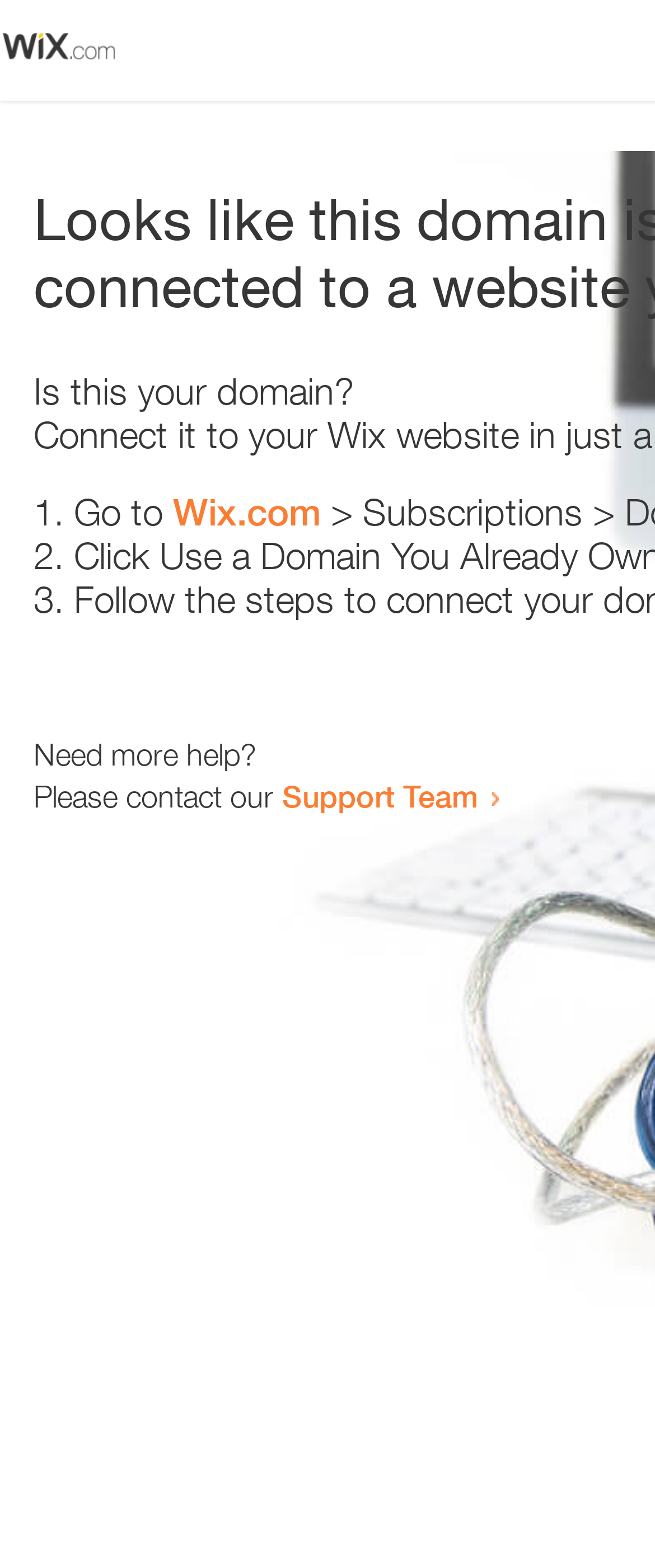Respond to the question with just a single word or phrase: 
What is the second step to take?

Not specified